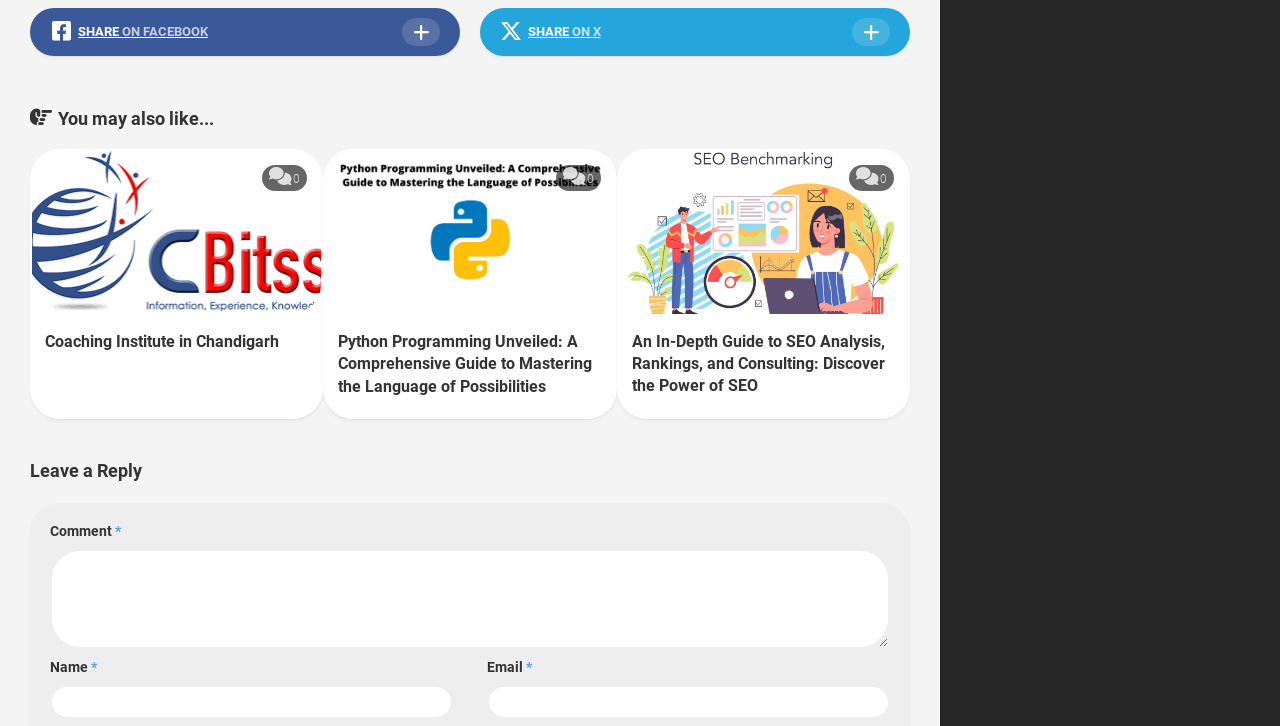How many articles are listed on this webpage?
Please look at the screenshot and answer in one word or a short phrase.

3